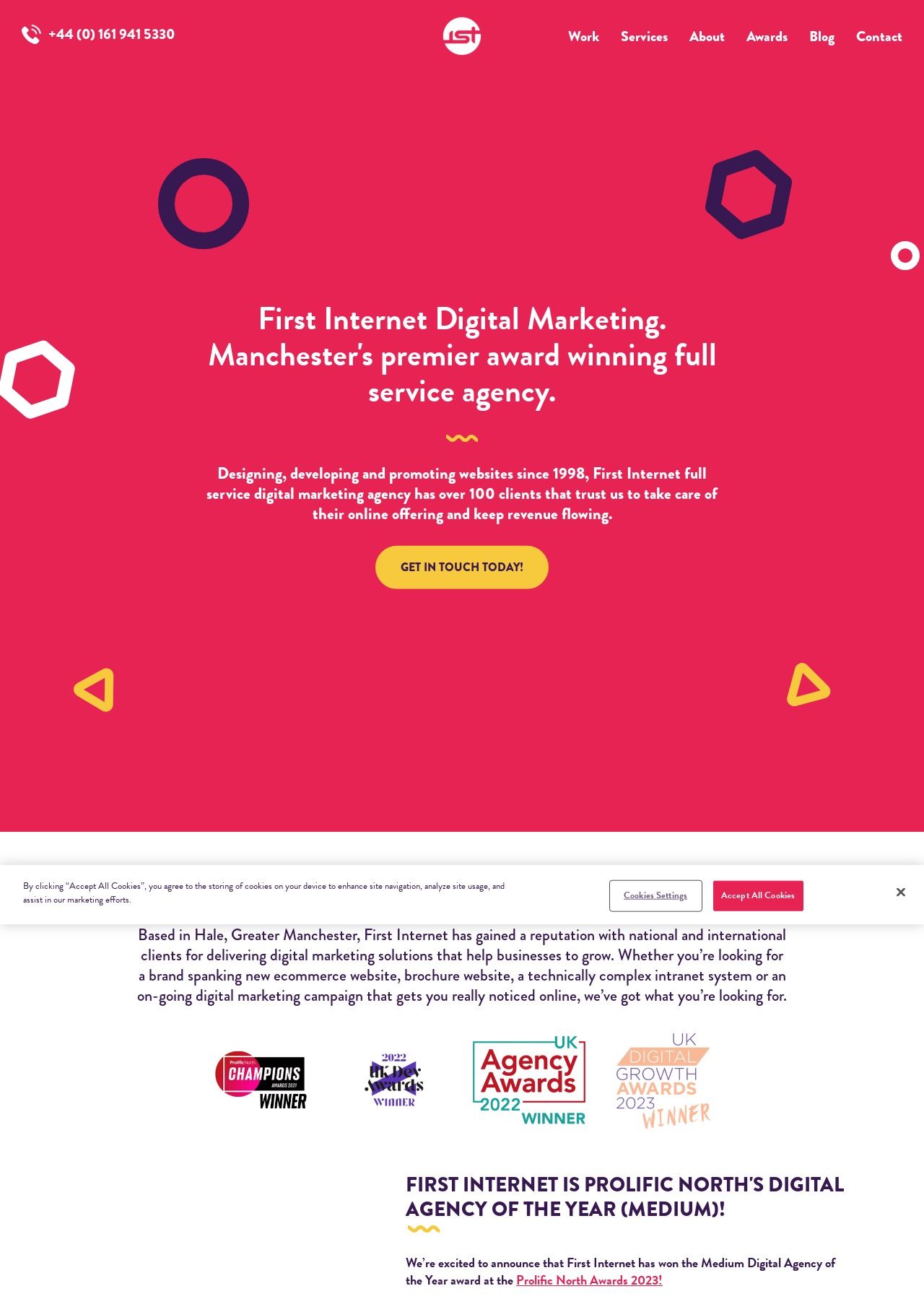Identify the bounding box coordinates of the clickable section necessary to follow the following instruction: "Call the phone number". The coordinates should be presented as four float numbers from 0 to 1, i.e., [left, top, right, bottom].

[0.023, 0.019, 0.189, 0.034]